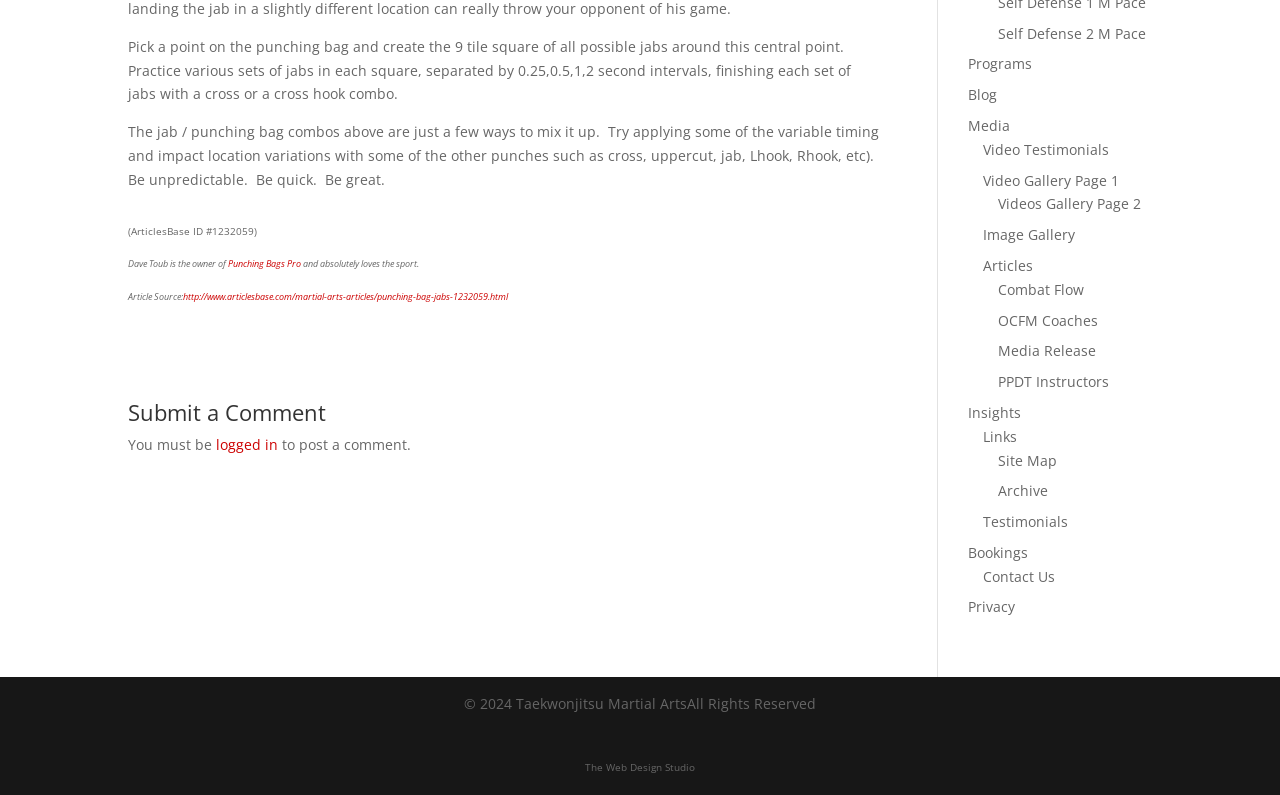Provide the bounding box coordinates of the UI element that matches the description: "OCFM Coaches".

[0.78, 0.391, 0.858, 0.414]